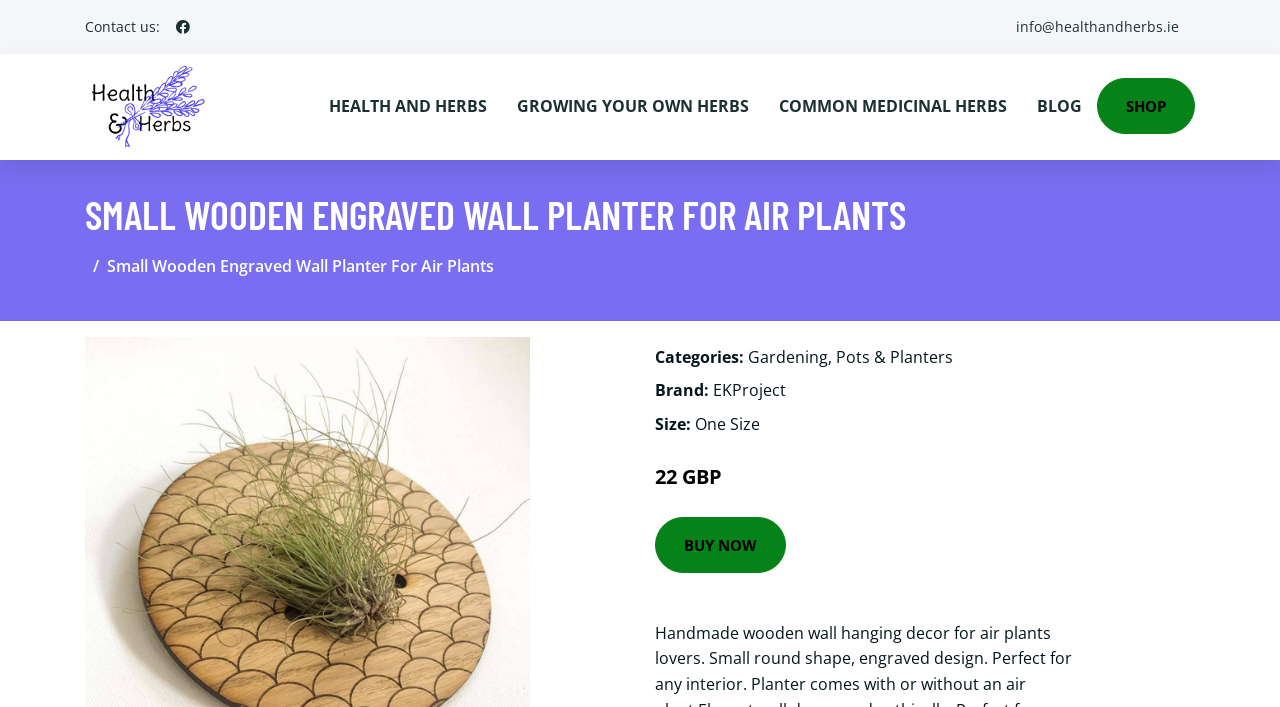Extract the bounding box coordinates of the UI element described: "Buy Now". Provide the coordinates in the format [left, top, right, bottom] with values ranging from 0 to 1.

[0.512, 0.732, 0.614, 0.81]